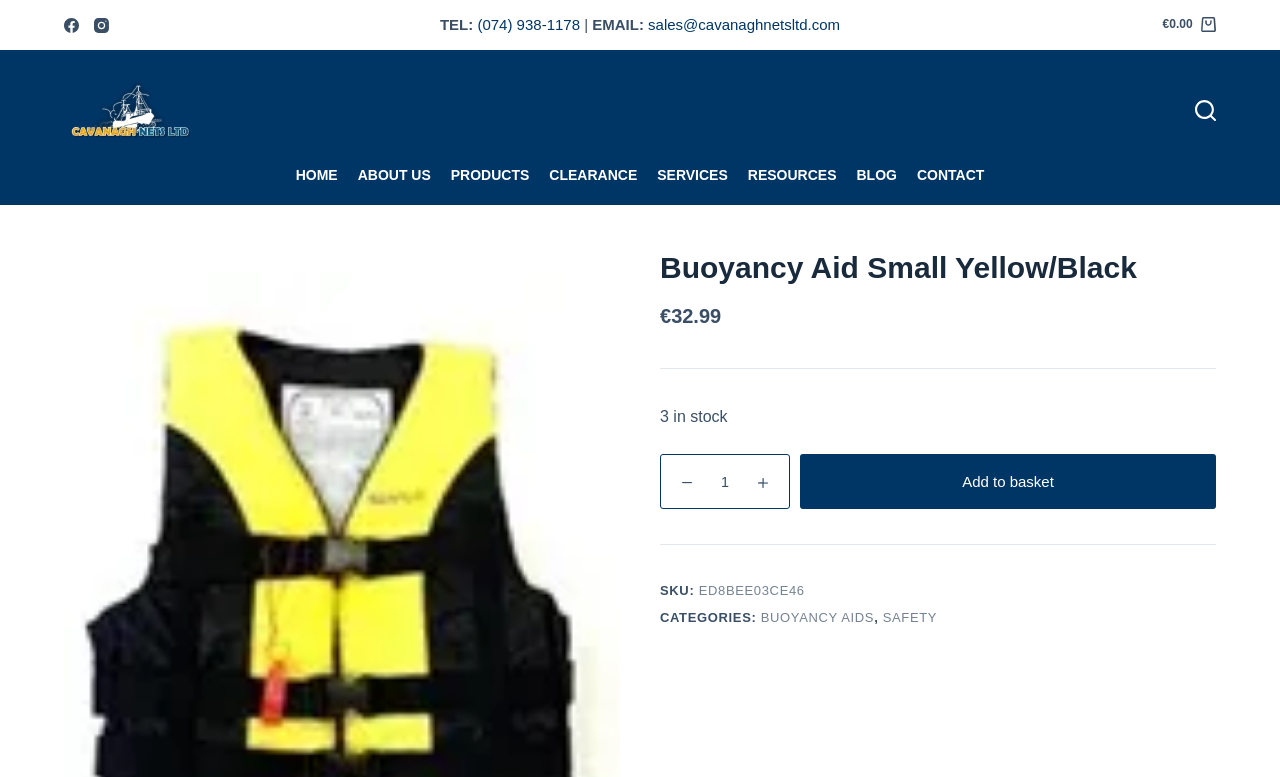Please identify the bounding box coordinates of the element's region that I should click in order to complete the following instruction: "View Facebook page". The bounding box coordinates consist of four float numbers between 0 and 1, i.e., [left, top, right, bottom].

[0.05, 0.023, 0.062, 0.042]